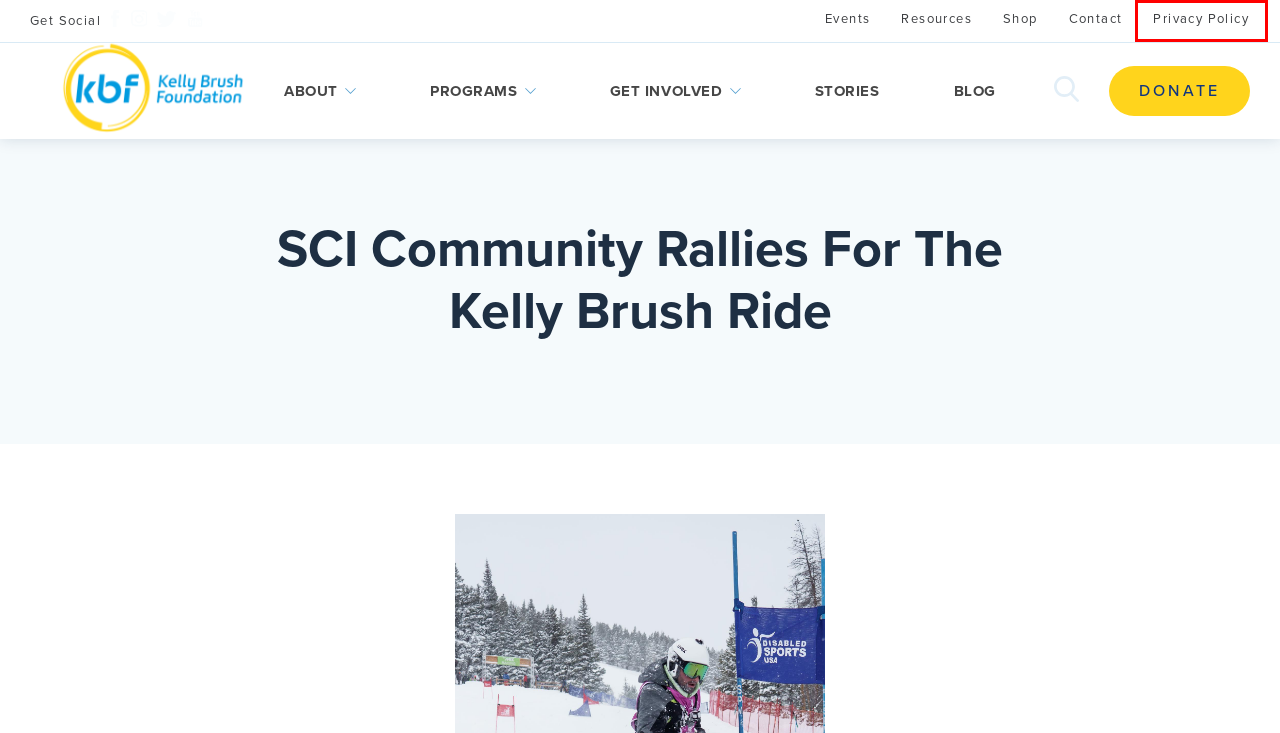You are presented with a screenshot of a webpage containing a red bounding box around a particular UI element. Select the best webpage description that matches the new webpage after clicking the element within the bounding box. Here are the candidates:
A. Adaptive Sports Stories - Kelly Brush Foundation
B. Turns & Berms Camp Presented by the KBF and Oregon Adaptive Sports - Kelly Brush Foundation
C. Events - Kelly Brush Foundation
D. Privacy Policy - Kelly Brush Foundation
E. Home
F. Resources - Kelly Brush Foundation
G. Contact Us - Kelly Brush Foundation
H. Blog - Kelly Brush Foundation

D